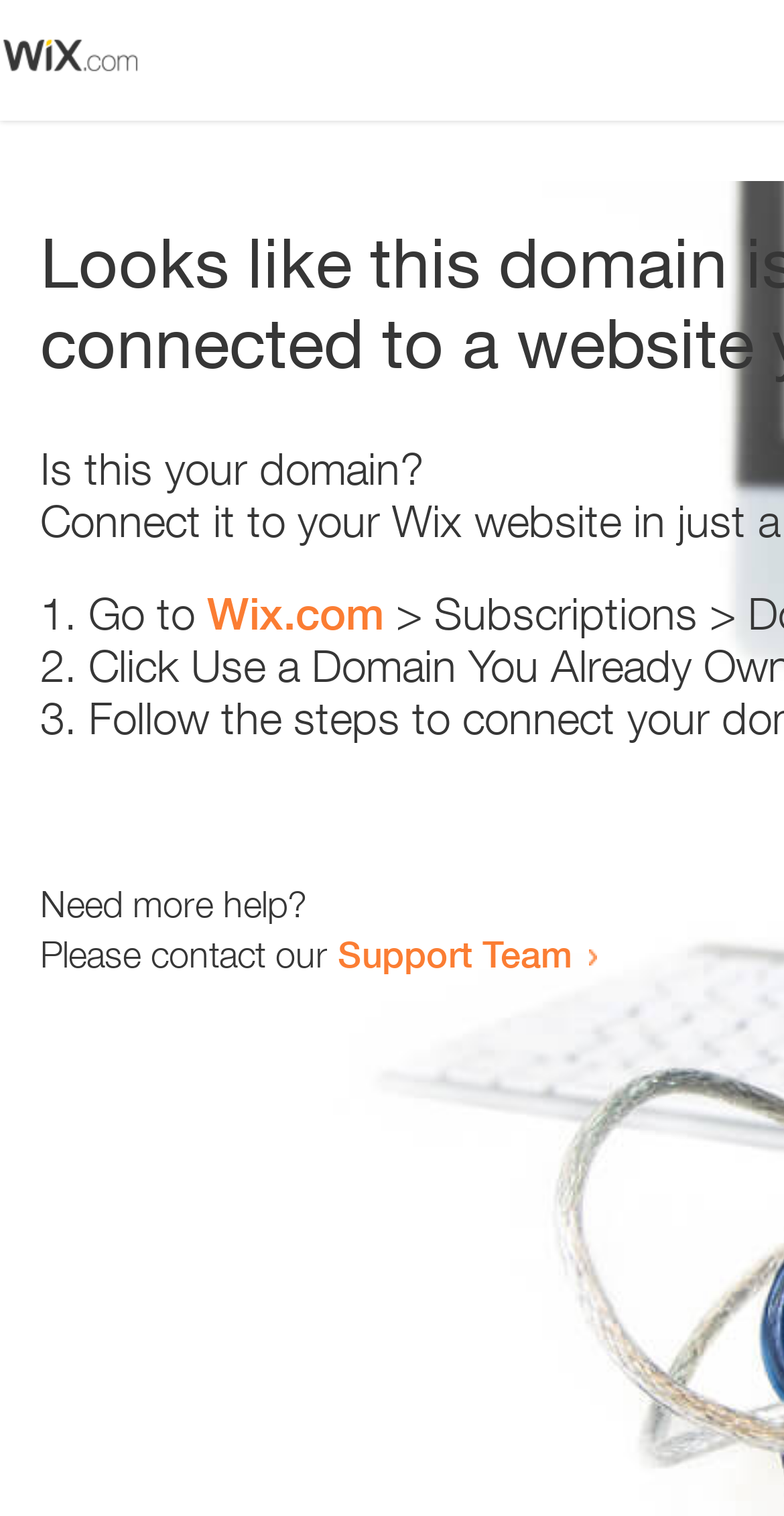Answer the question in a single word or phrase:
What is the alternative for users who need more help?

Contact Support Team